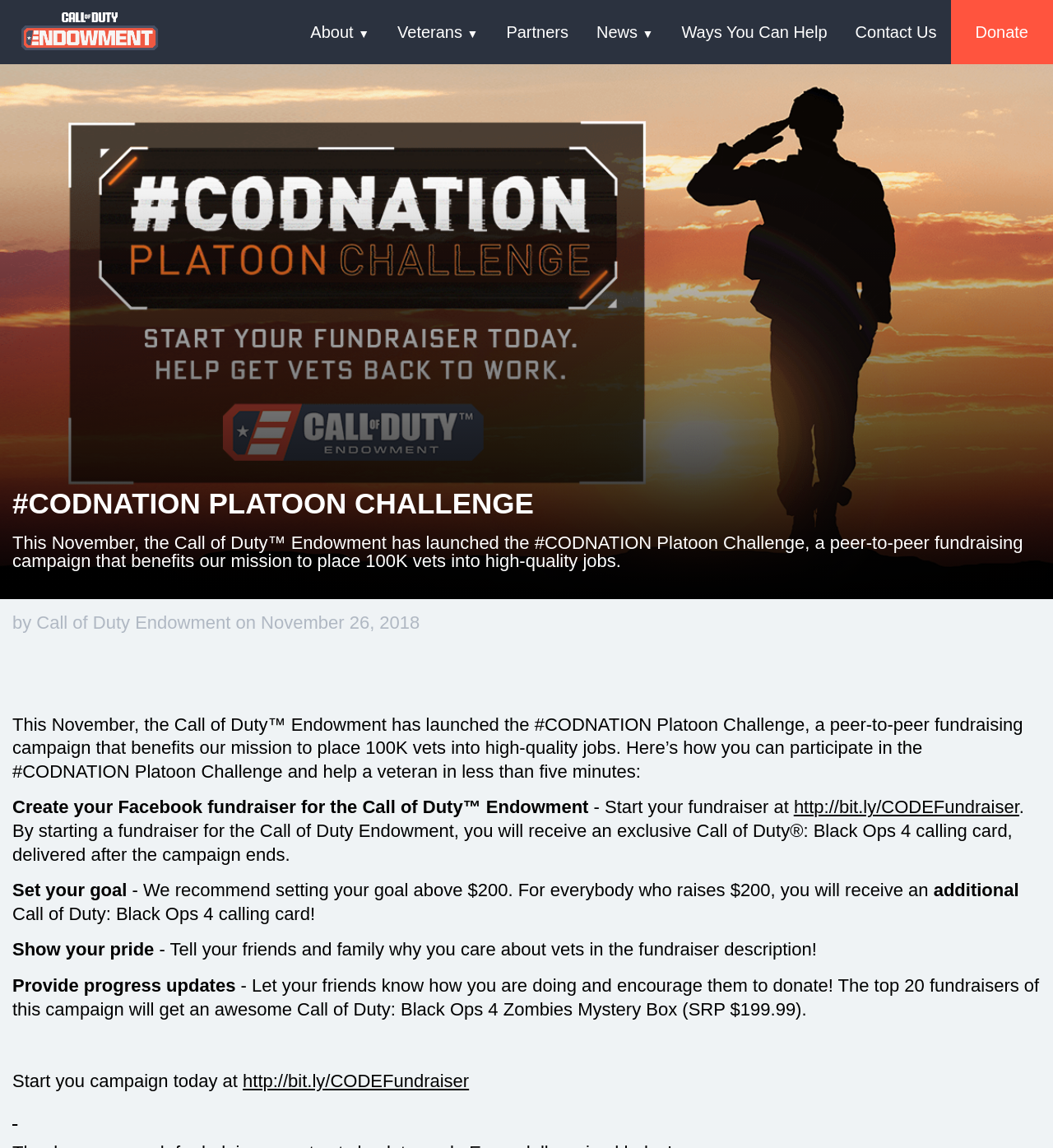Determine the bounding box coordinates for the area that should be clicked to carry out the following instruction: "Close the privacy policy update notification".

[0.96, 0.925, 0.985, 0.955]